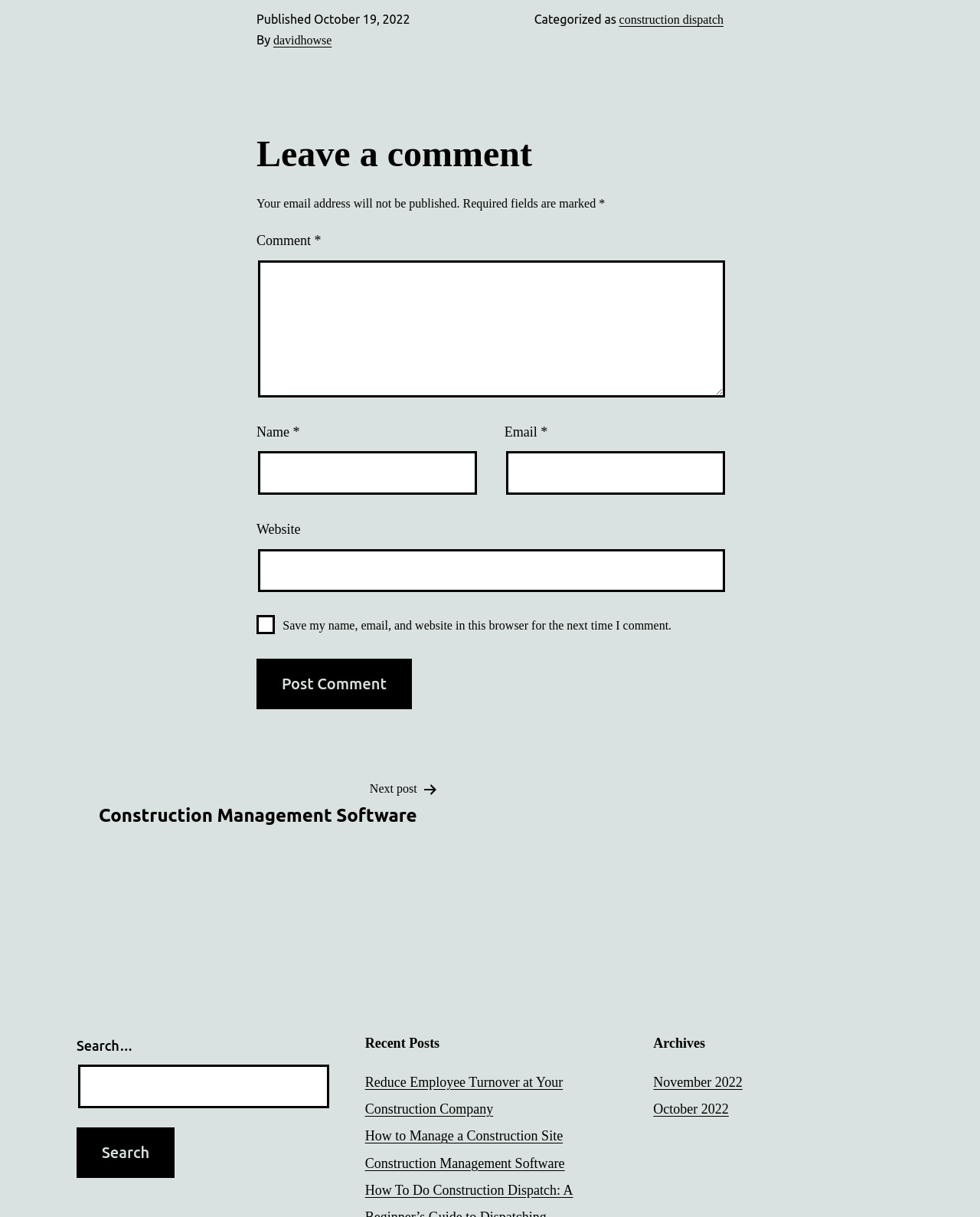What is the label of the first textbox?
Refer to the screenshot and answer in one word or phrase.

Comment